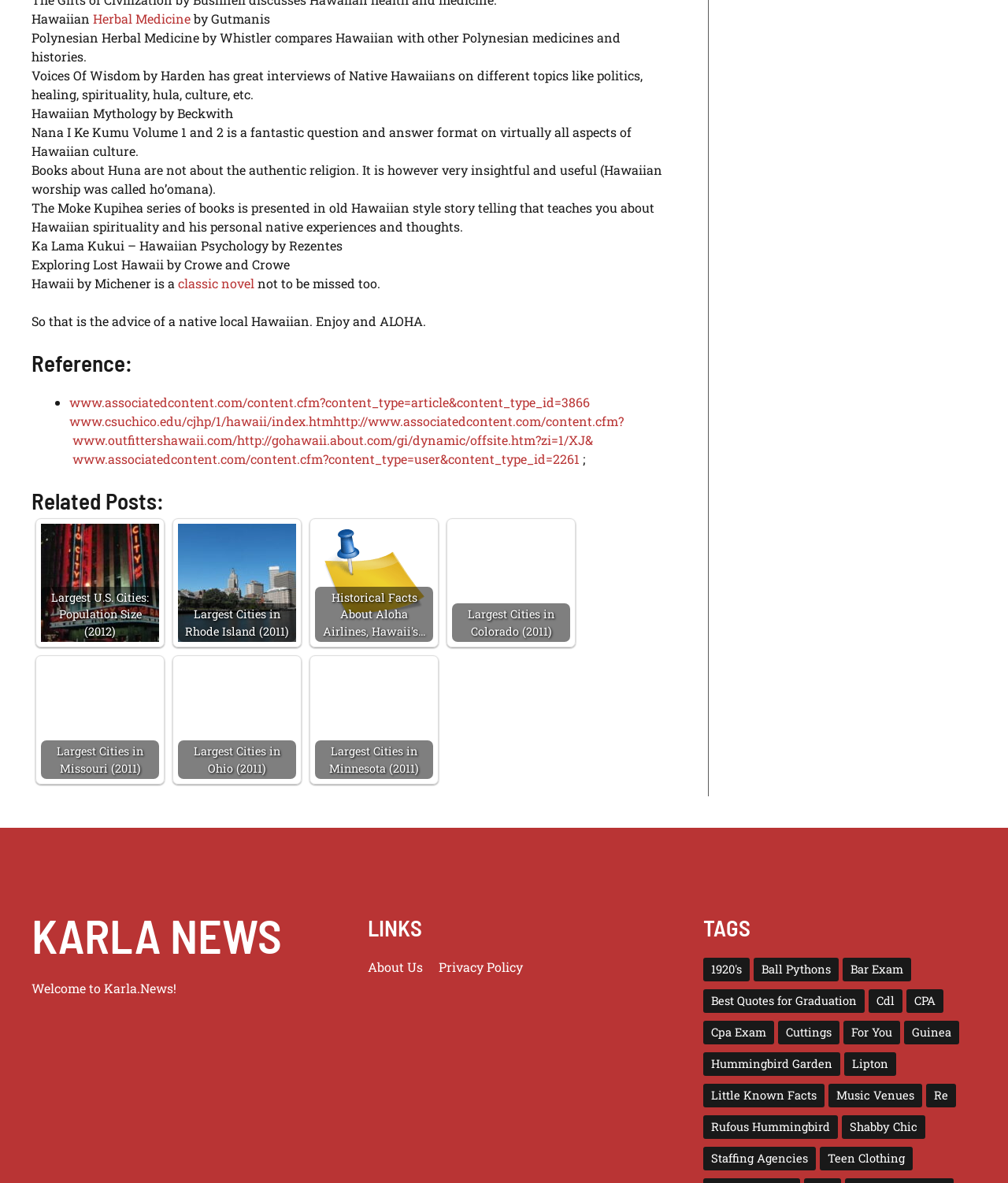Please identify the bounding box coordinates of the region to click in order to complete the task: "Visit 'www.associatedcontent.com/content.cfm?content_type=article&content_type_id=3866'". The coordinates must be four float numbers between 0 and 1, specified as [left, top, right, bottom].

[0.069, 0.333, 0.585, 0.347]